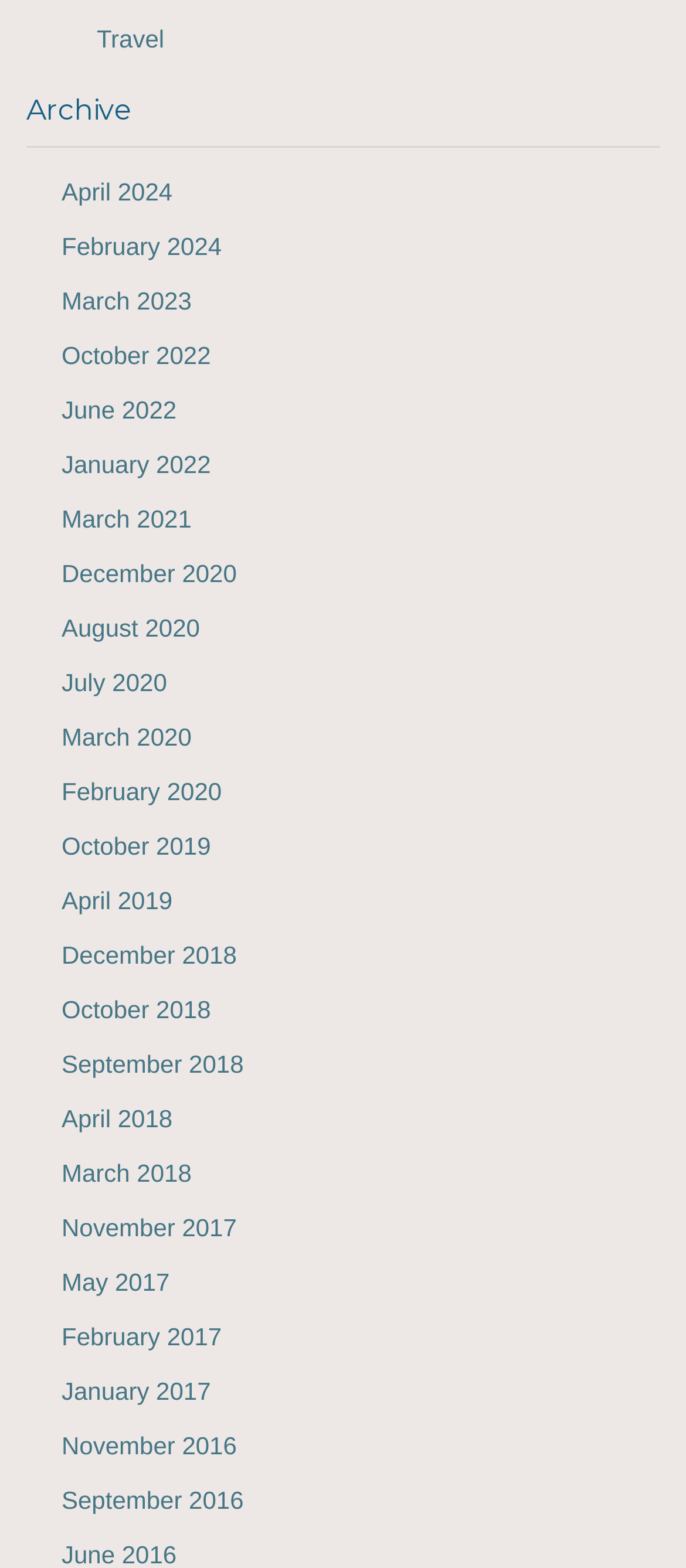What is the earliest month listed?
Answer briefly with a single word or phrase based on the image.

January 2017